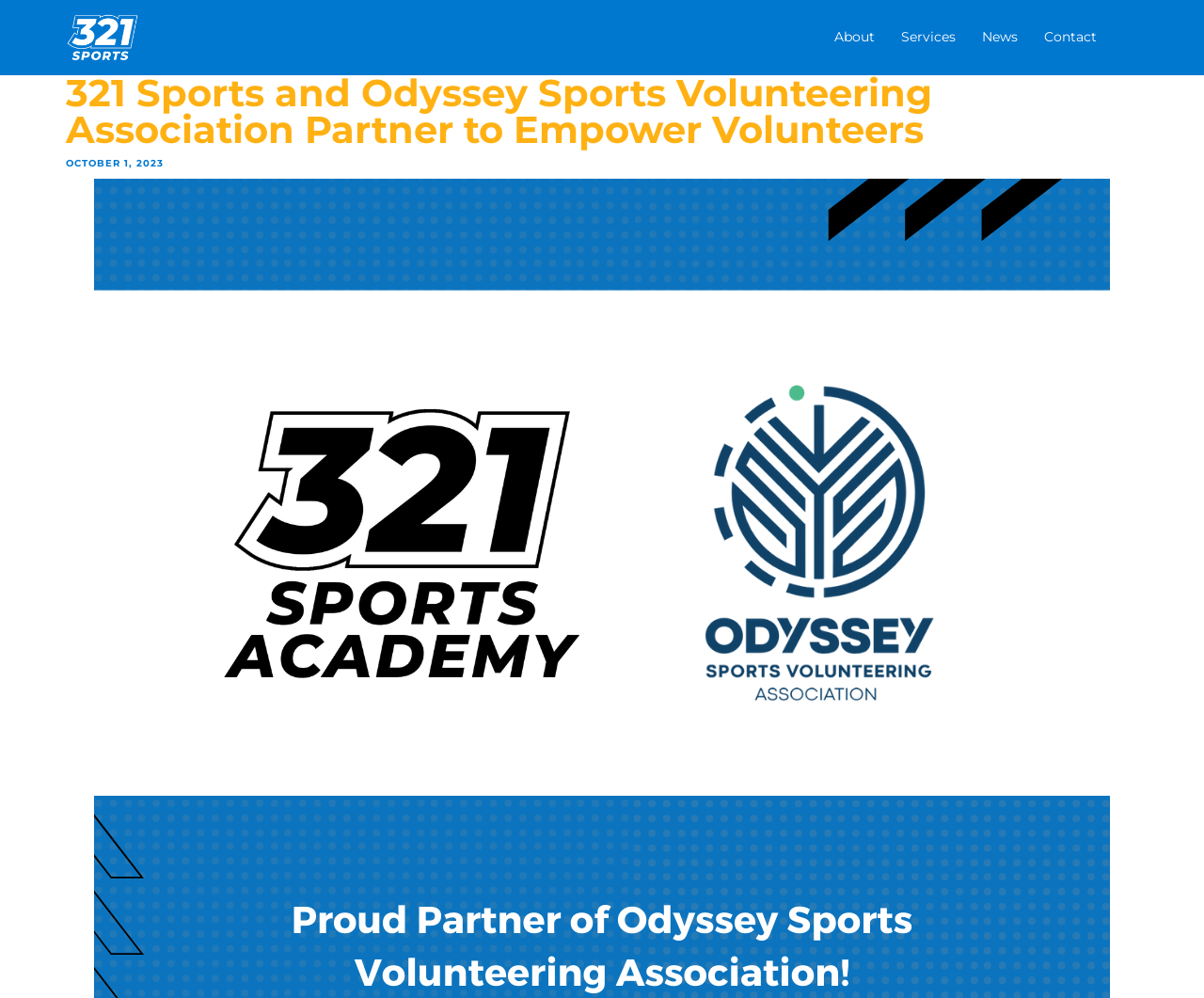Give a one-word or short phrase answer to this question: 
How many columns are there in the main header?

1